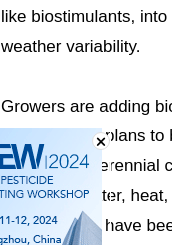Using details from the image, please answer the following question comprehensively:
What is the significance of the manual for professionals?

The caption emphasizes the focus on crop research organizations and regulatory affairs, underlining its significance for professionals in the agricultural sector, implying that the manual is important for those working in this field.